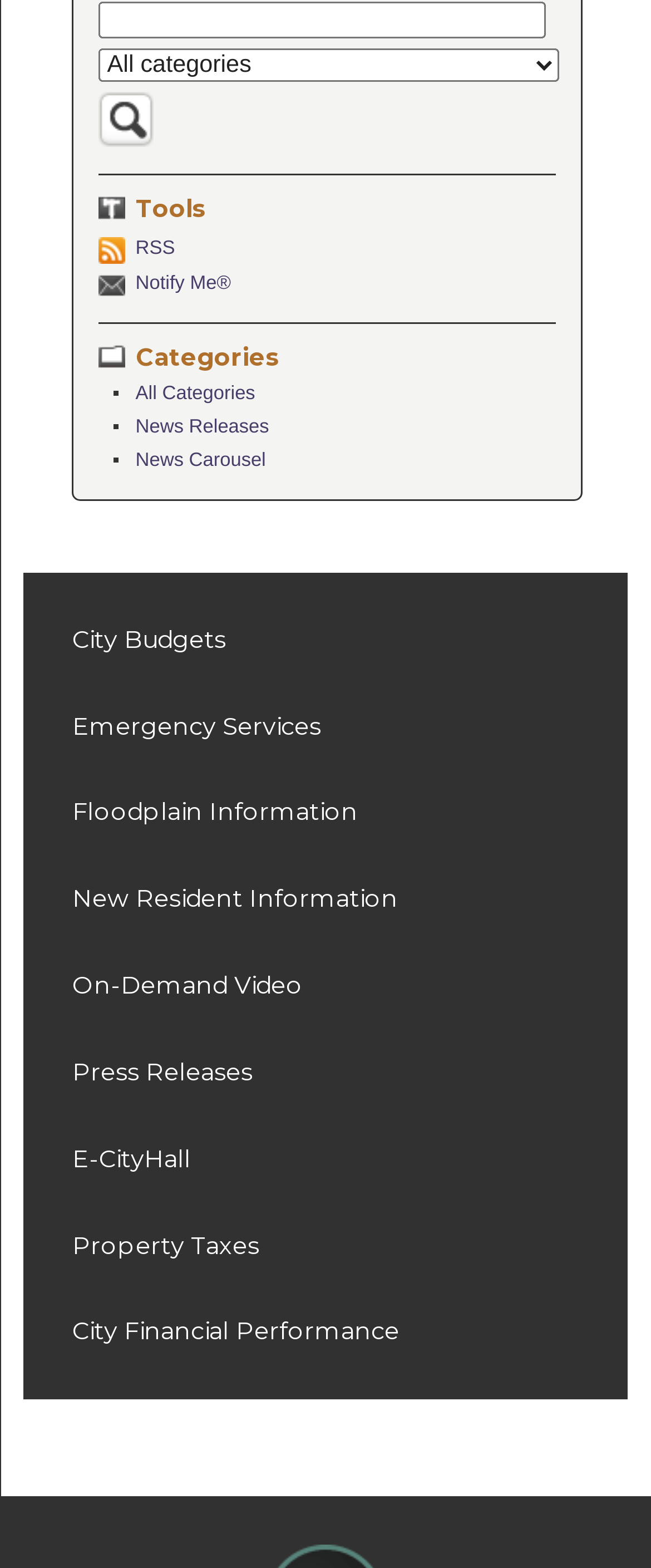Show the bounding box coordinates of the region that should be clicked to follow the instruction: "Select a category."

[0.152, 0.031, 0.858, 0.052]